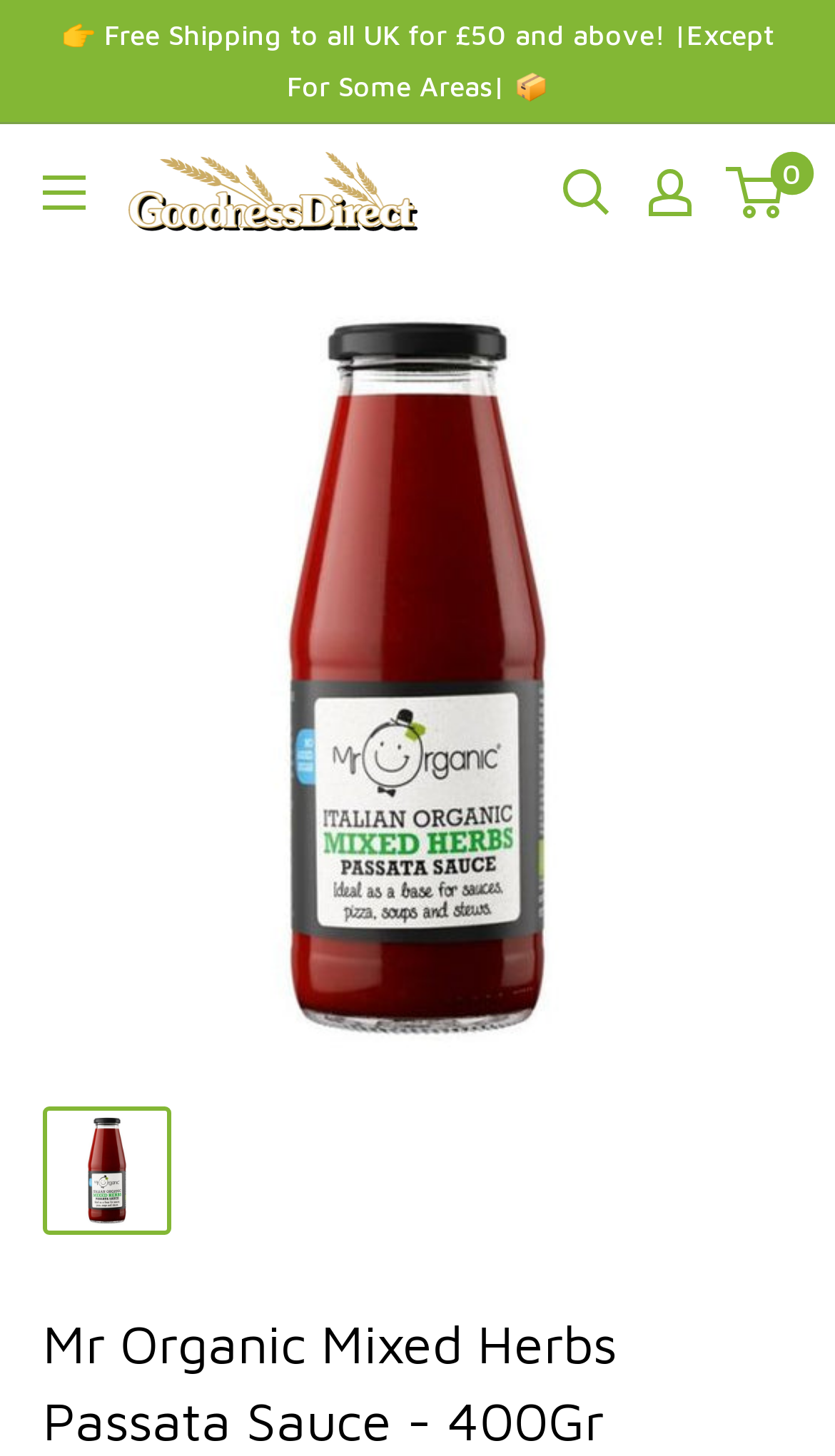What is the logo of the website?
Please analyze the image and answer the question with as much detail as possible.

I determined the logo of the website by looking at the image description of the link 'Goodness Direct Goodness Direct', which suggests that the image is the logo of the website.